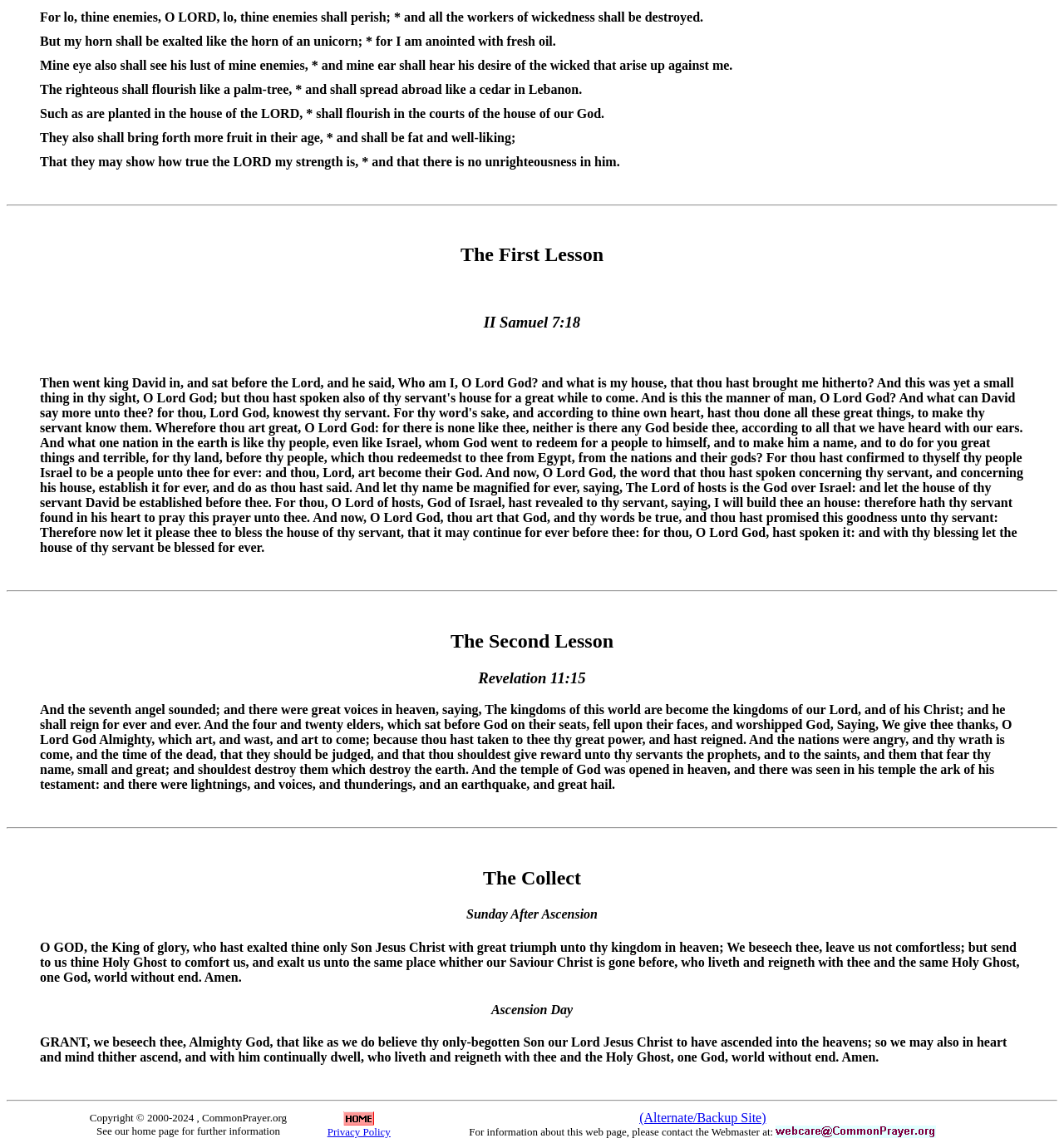Determine the bounding box for the HTML element described here: "parent_node: Privacy Policy". The coordinates should be given as [left, top, right, bottom] with each number being a float between 0 and 1.

[0.323, 0.97, 0.352, 0.982]